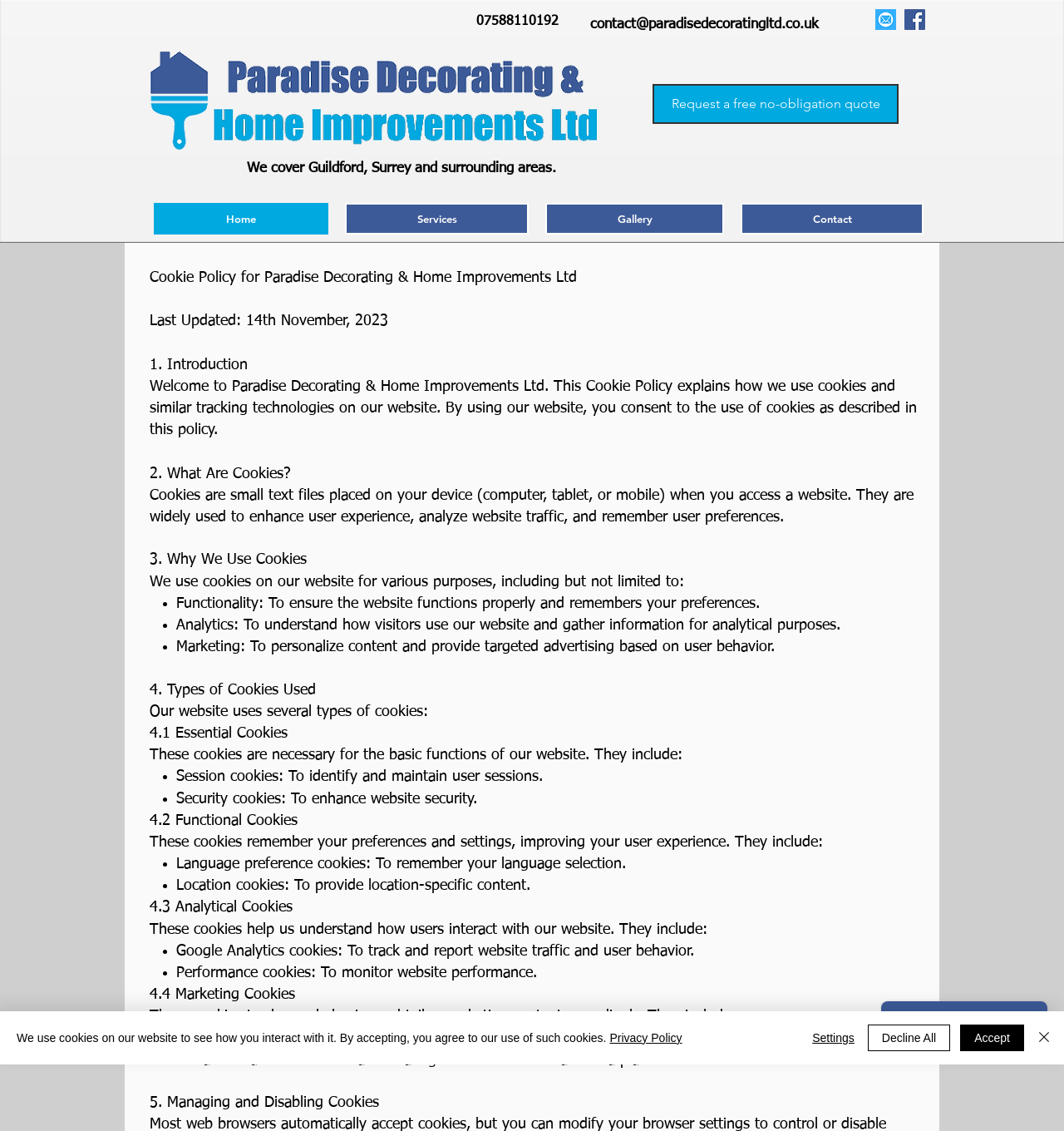Generate a thorough explanation of the webpage's elements.

This webpage is about the Cookie Policy of Paradise Decorating & Home Improvements Ltd. At the top, there is a heading with the company's name and a logo image on the left. Below the logo, there are two headings with contact information, including a phone number and an email address, both of which are also links. 

To the right of the contact information, there is a social bar with links to email and Facebook, each accompanied by an image. 

Below the social bar, there is a prominent call-to-action button to request a free quote. 

On the left side of the page, there is a navigation menu with links to Home, Services, Gallery, and Contact. 

The main content of the page is divided into sections, each with a heading and descriptive text. The sections cover topics such as the introduction to the cookie policy, what cookies are, why they are used, and the types of cookies used on the website. 

Throughout the sections, there are lists with bullet points, marked by a list marker, that provide more detailed information about the different types of cookies. 

At the bottom of the page, there is an alert box with a message about the use of cookies on the website. The alert box has links to the Privacy Policy and buttons to Accept, Decline All, or adjust Settings. There is also a Close button with an image. 

Additionally, there is an iframe at the bottom right corner of the page, which is a Wix Chat window.